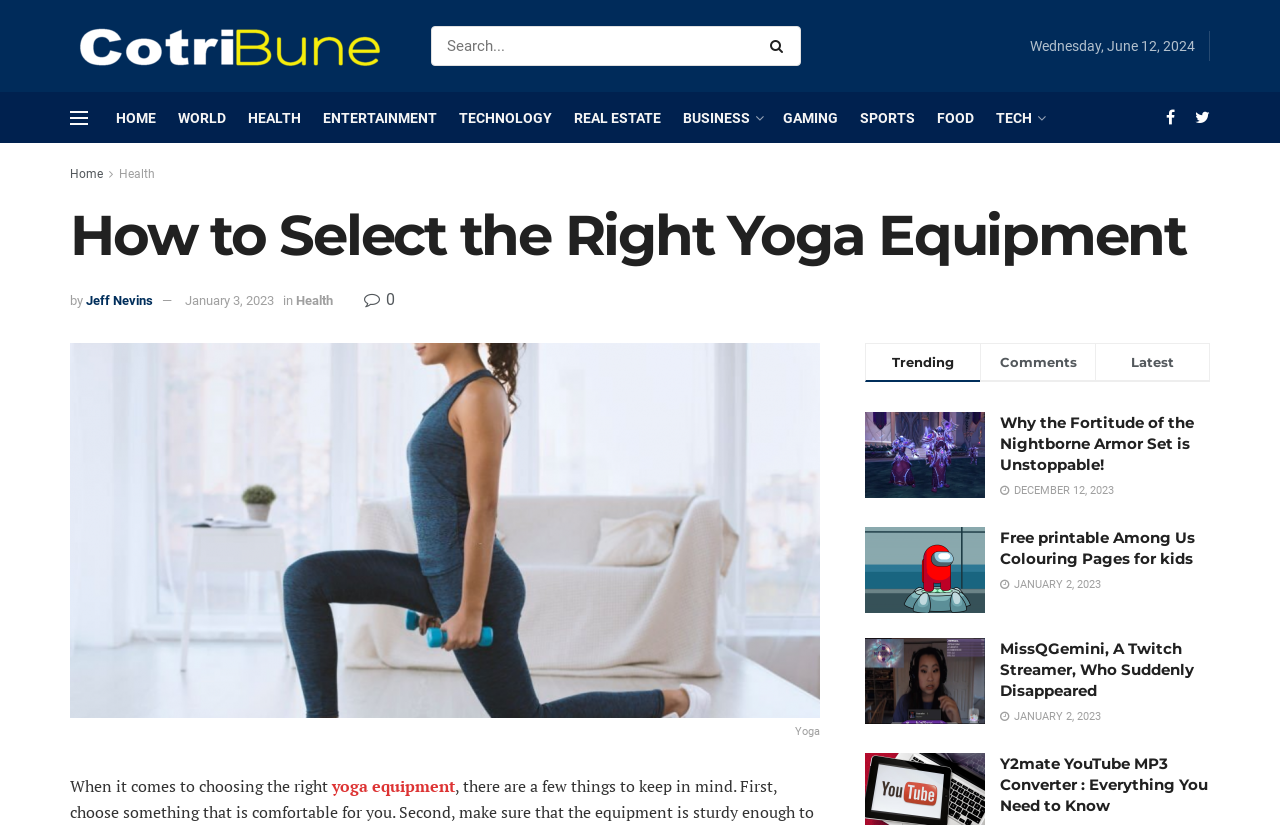What is the purpose of the search bar?
Using the image as a reference, answer with just one word or a short phrase.

To search the website